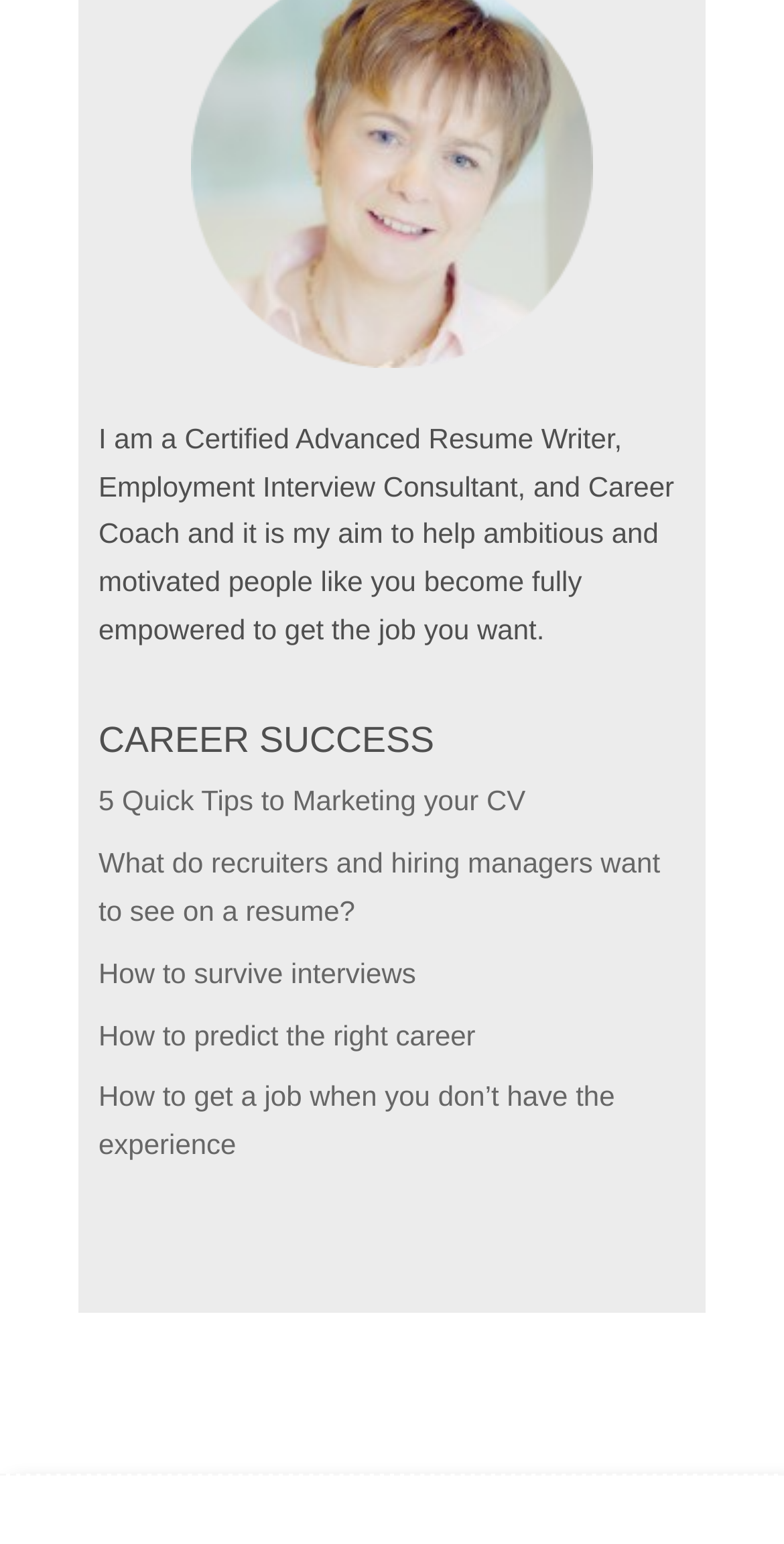Provide the bounding box coordinates of the HTML element described by the text: "How to survive interviews". The coordinates should be in the format [left, top, right, bottom] with values between 0 and 1.

[0.126, 0.62, 0.531, 0.64]